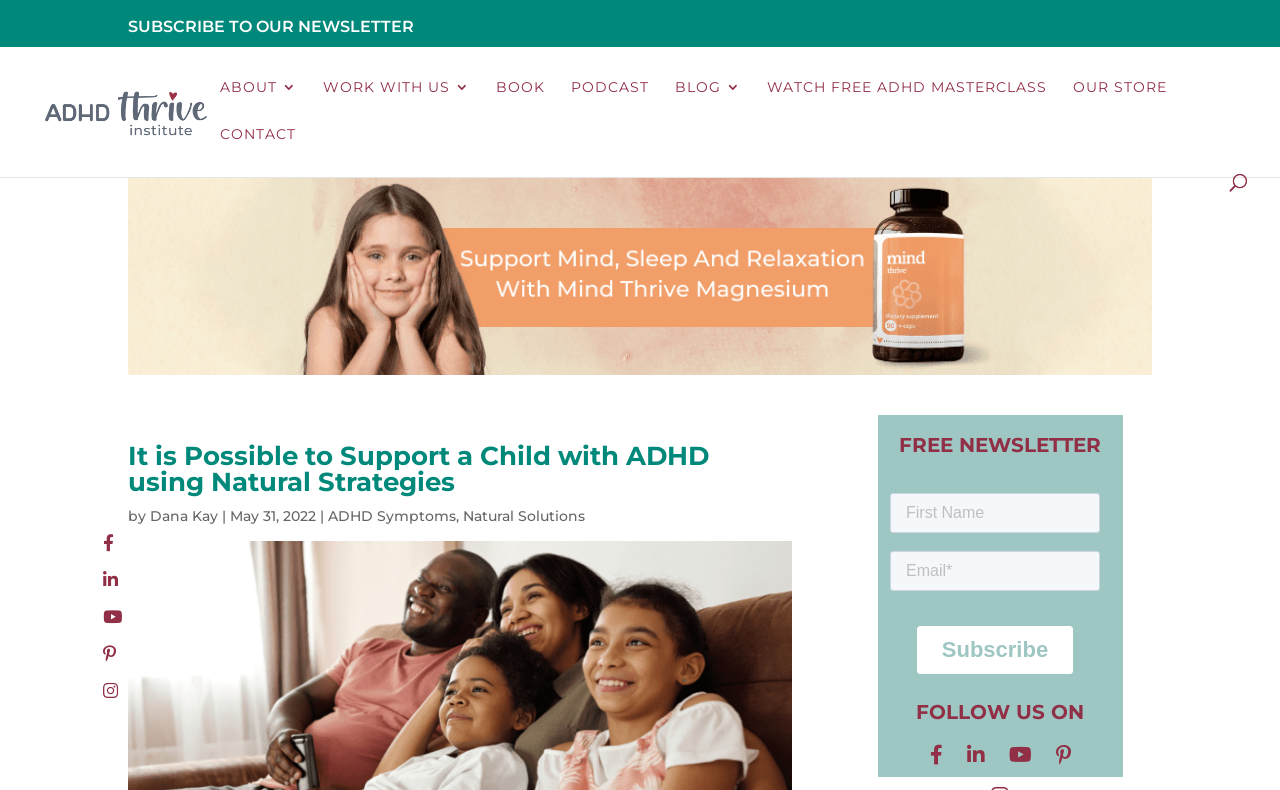Using the format (top-left x, top-left y, bottom-right x, bottom-right y), and given the element description, identify the bounding box coordinates within the screenshot: title="YouTube"

[0.08, 0.764, 0.095, 0.797]